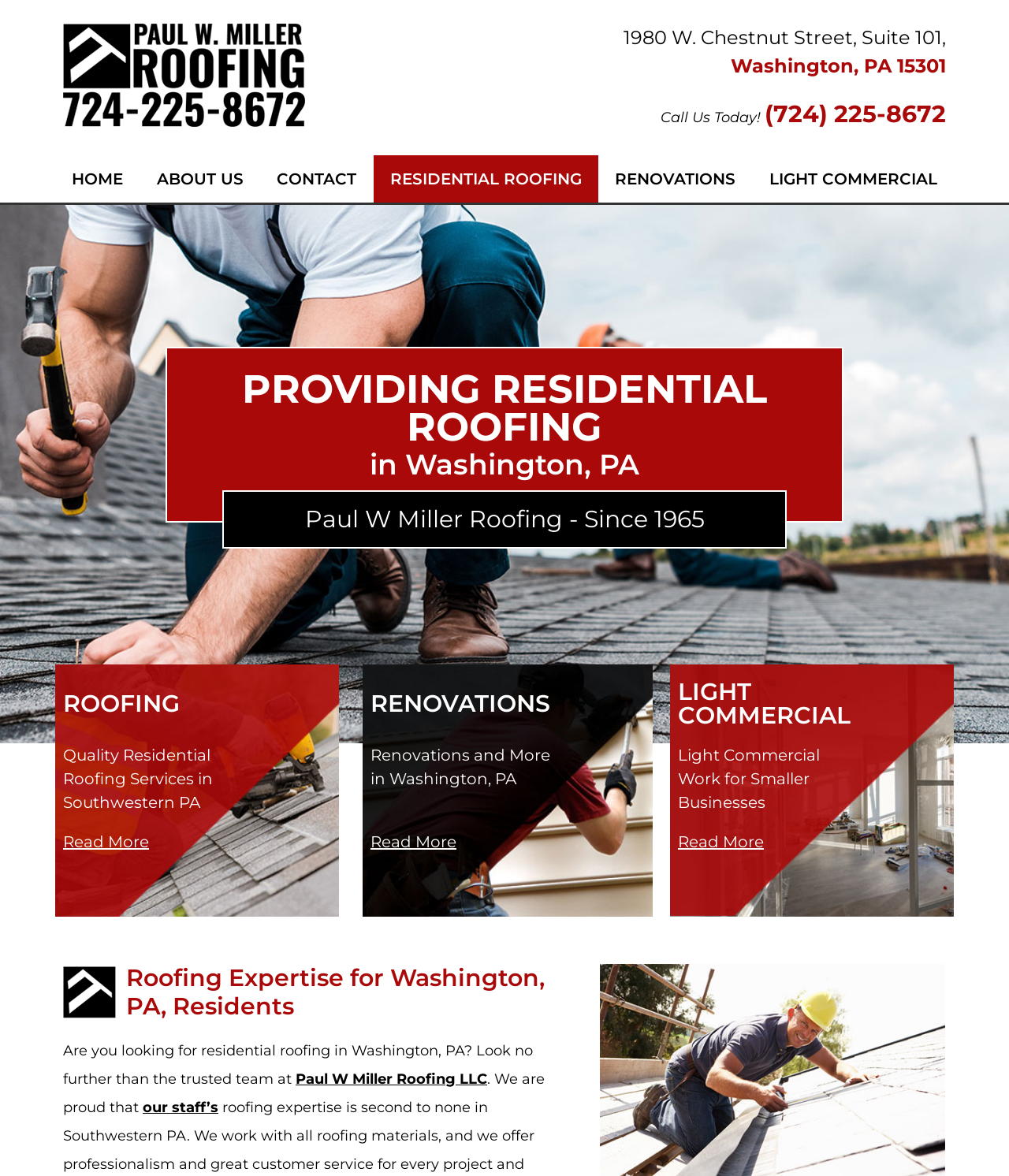Please locate the bounding box coordinates of the region I need to click to follow this instruction: "Read about renovations".

[0.367, 0.707, 0.452, 0.724]